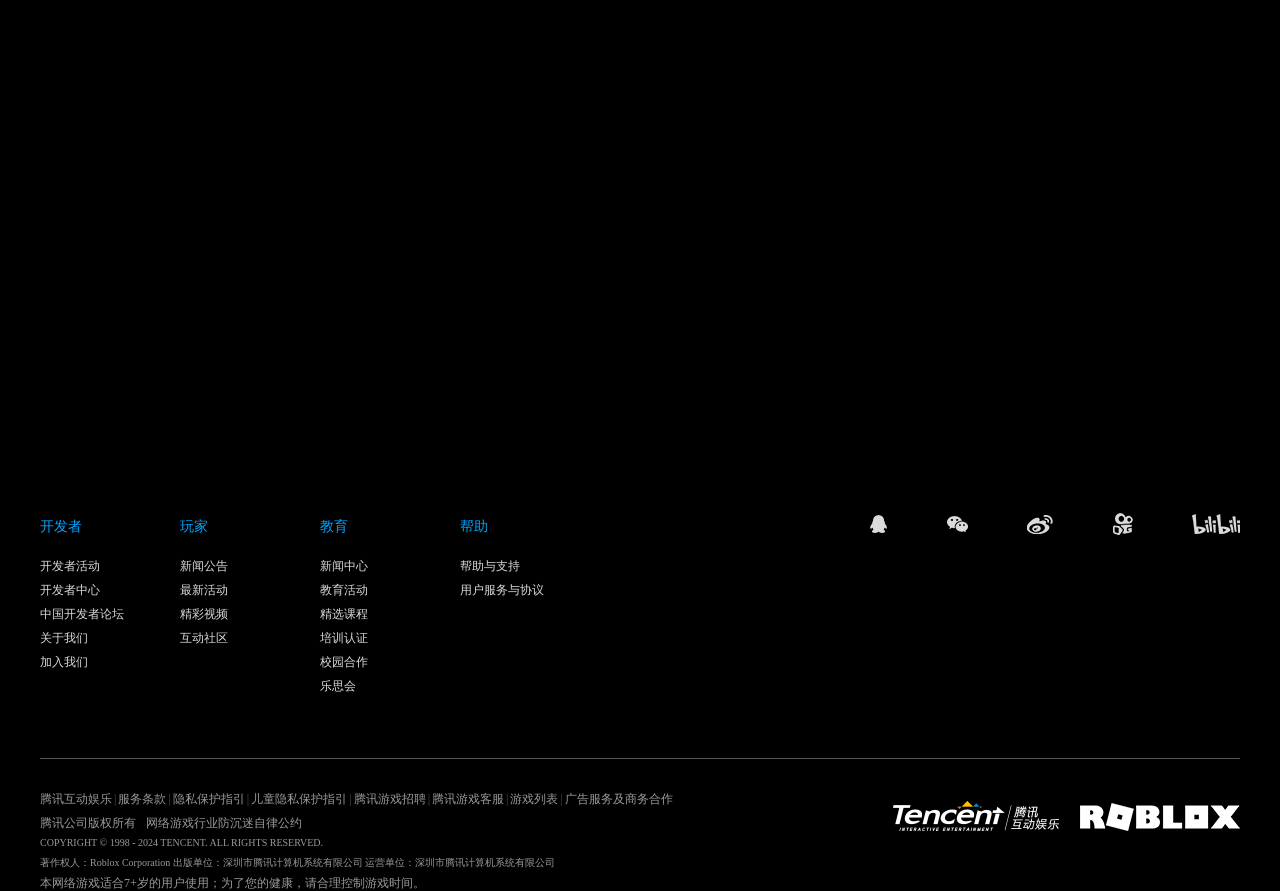Could you provide the bounding box coordinates for the portion of the screen to click to complete this instruction: "Check '服务条款'"?

[0.093, 0.889, 0.13, 0.905]